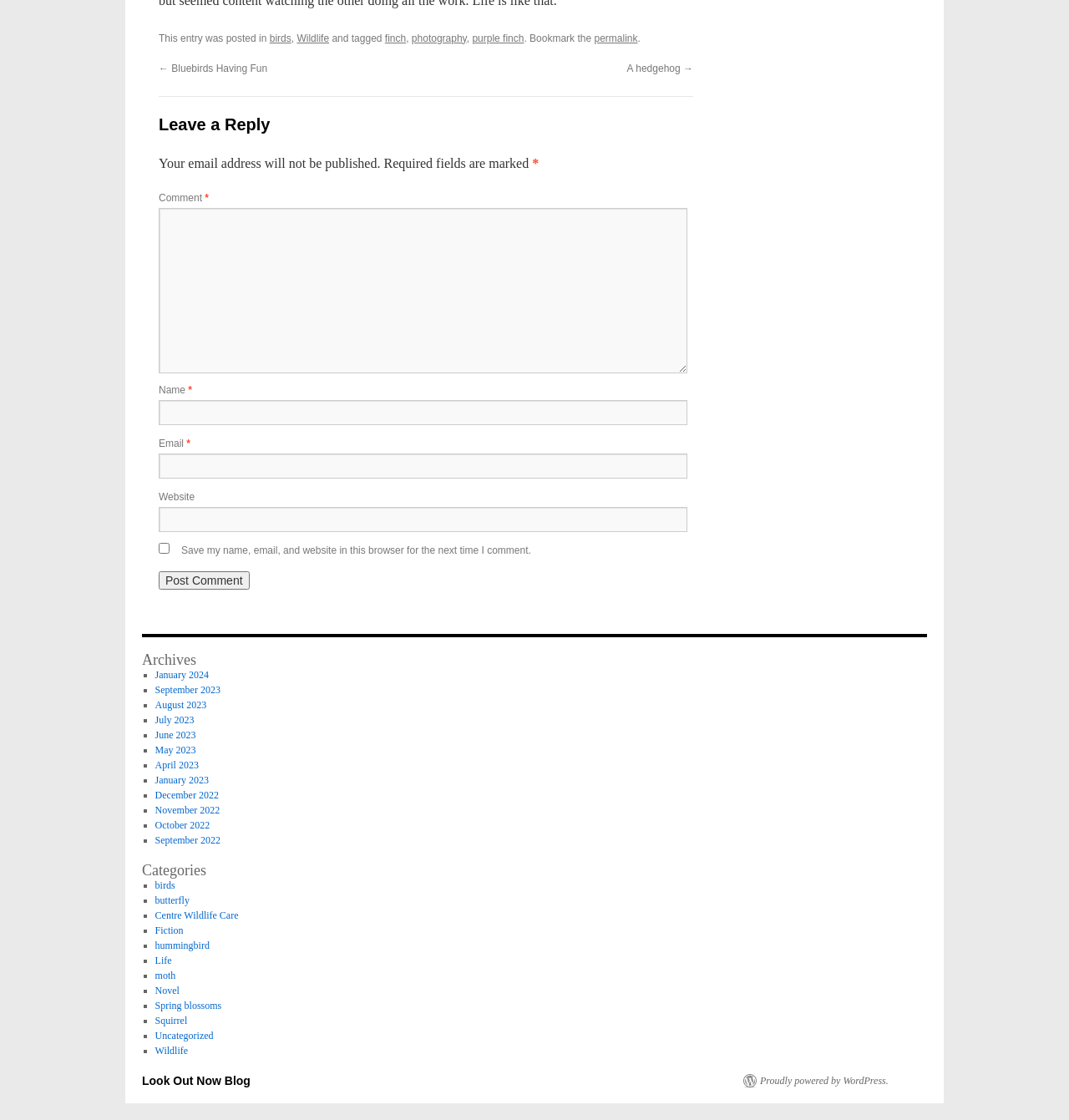What are the required fields for leaving a comment?
Answer the question with a single word or phrase, referring to the image.

Name, Email, Comment